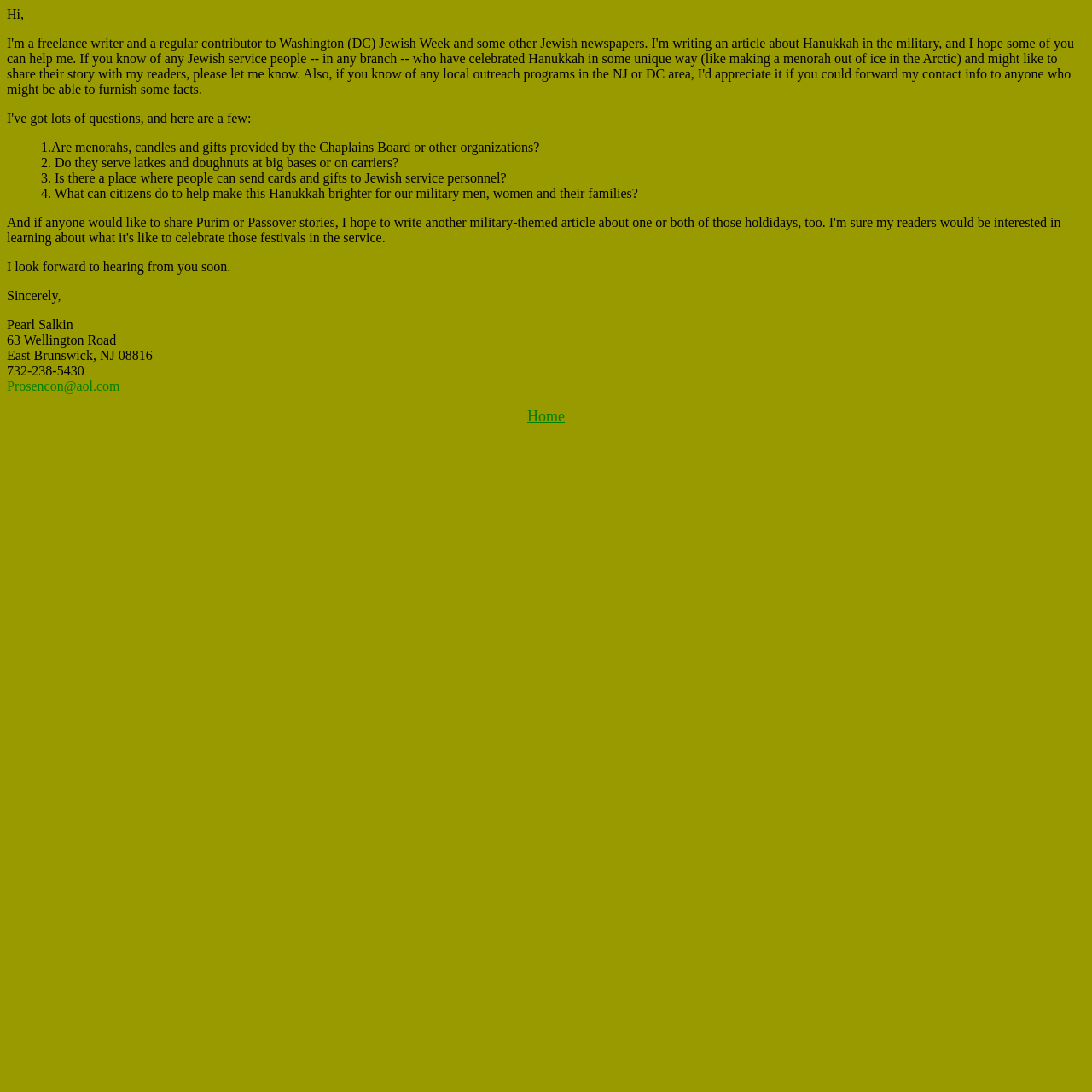What is the email address of the person who wrote the letter?
Based on the image, answer the question with as much detail as possible.

The answer can be found by looking at the email address section of the letter, where the email address 'Prosencon@aol.com' is written.